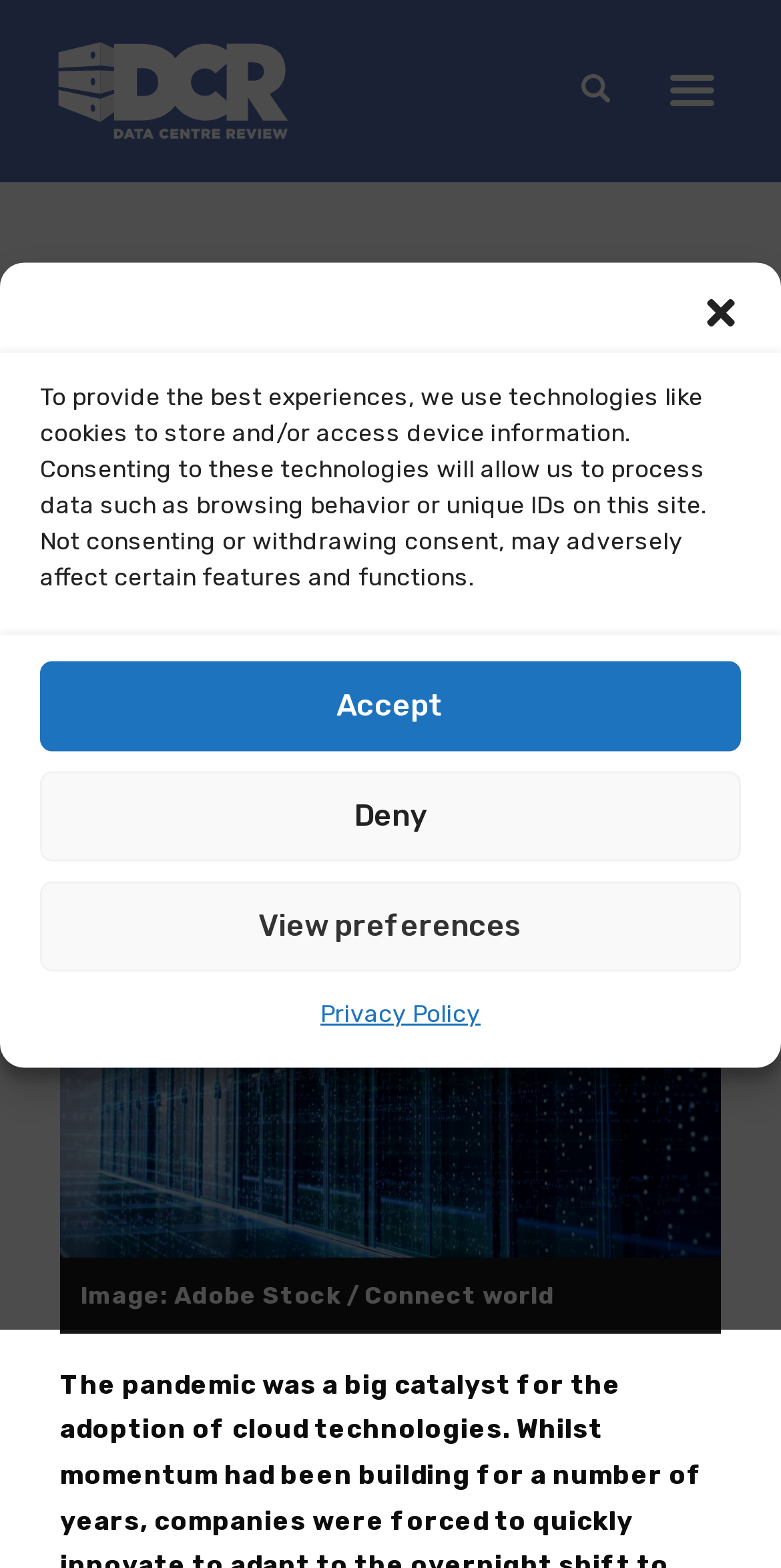What is the image credit?
Using the image, provide a concise answer in one word or a short phrase.

Adobe Stock / Connect world